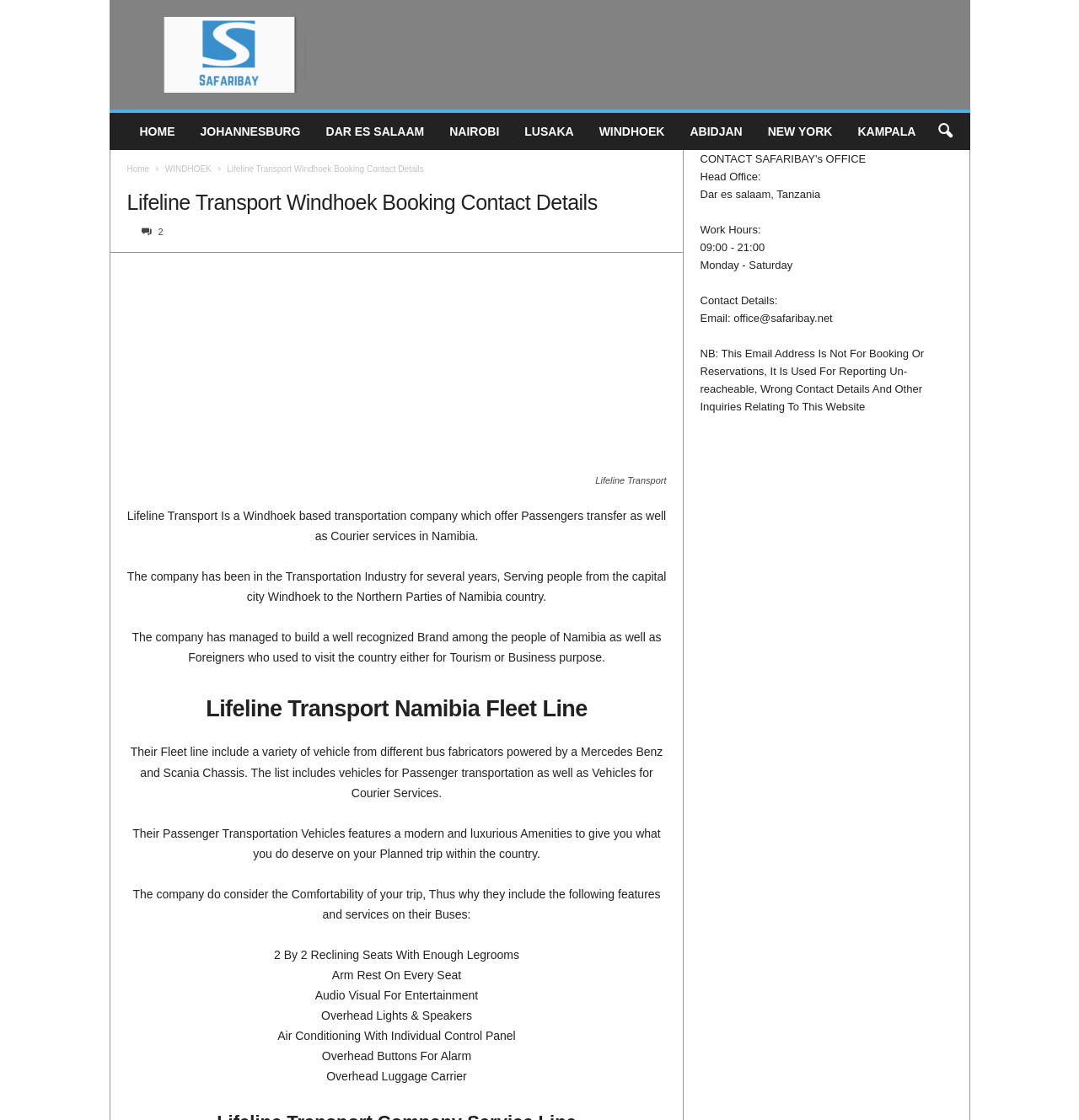Using the provided element description: "parent_node: Lifeline Transport", identify the bounding box coordinates. The coordinates should be four floats between 0 and 1 in the order [left, top, right, bottom].

[0.118, 0.241, 0.618, 0.42]